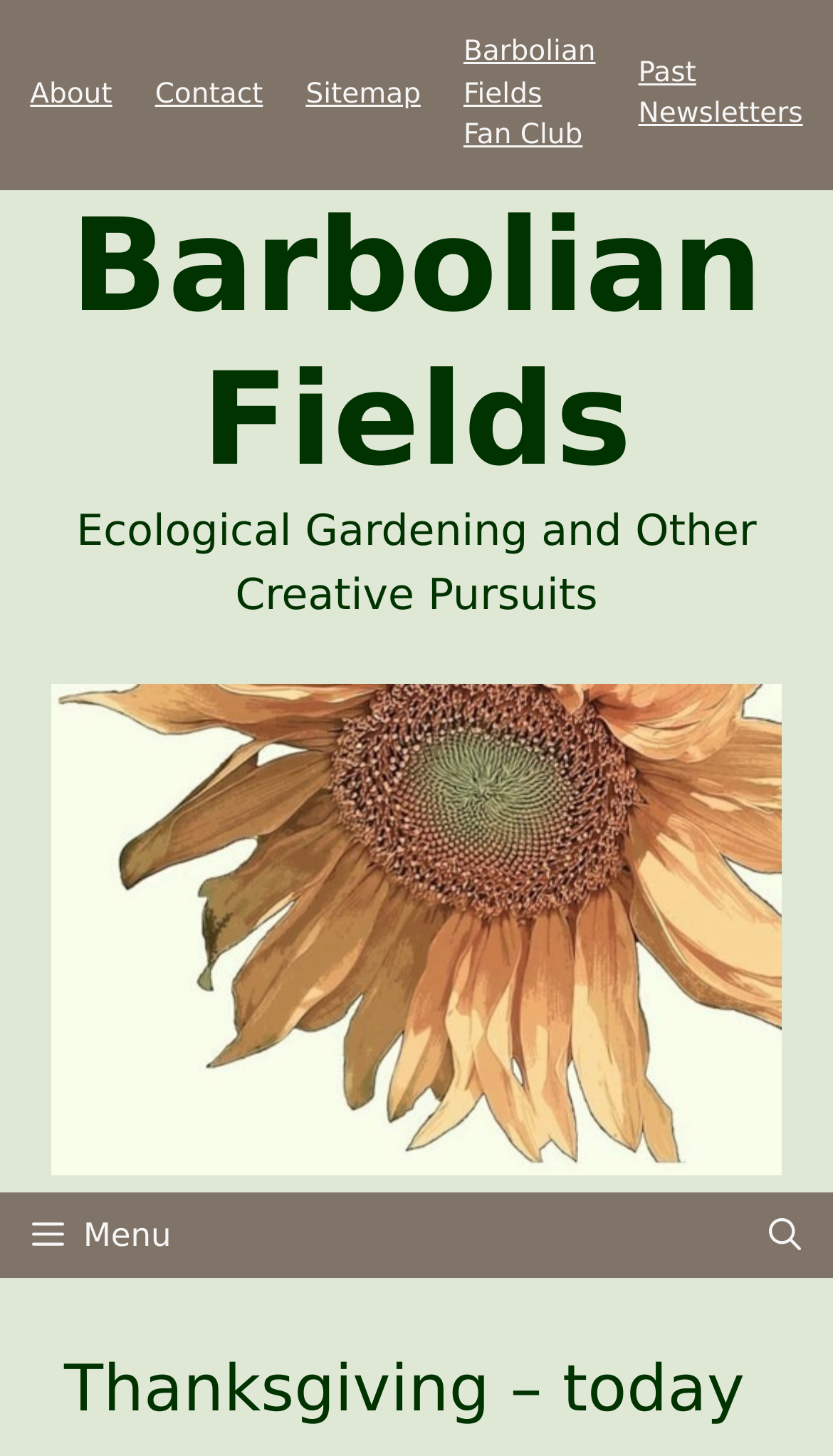Please identify the coordinates of the bounding box that should be clicked to fulfill this instruction: "explore ecological gardening and other creative pursuits".

[0.092, 0.346, 0.908, 0.425]